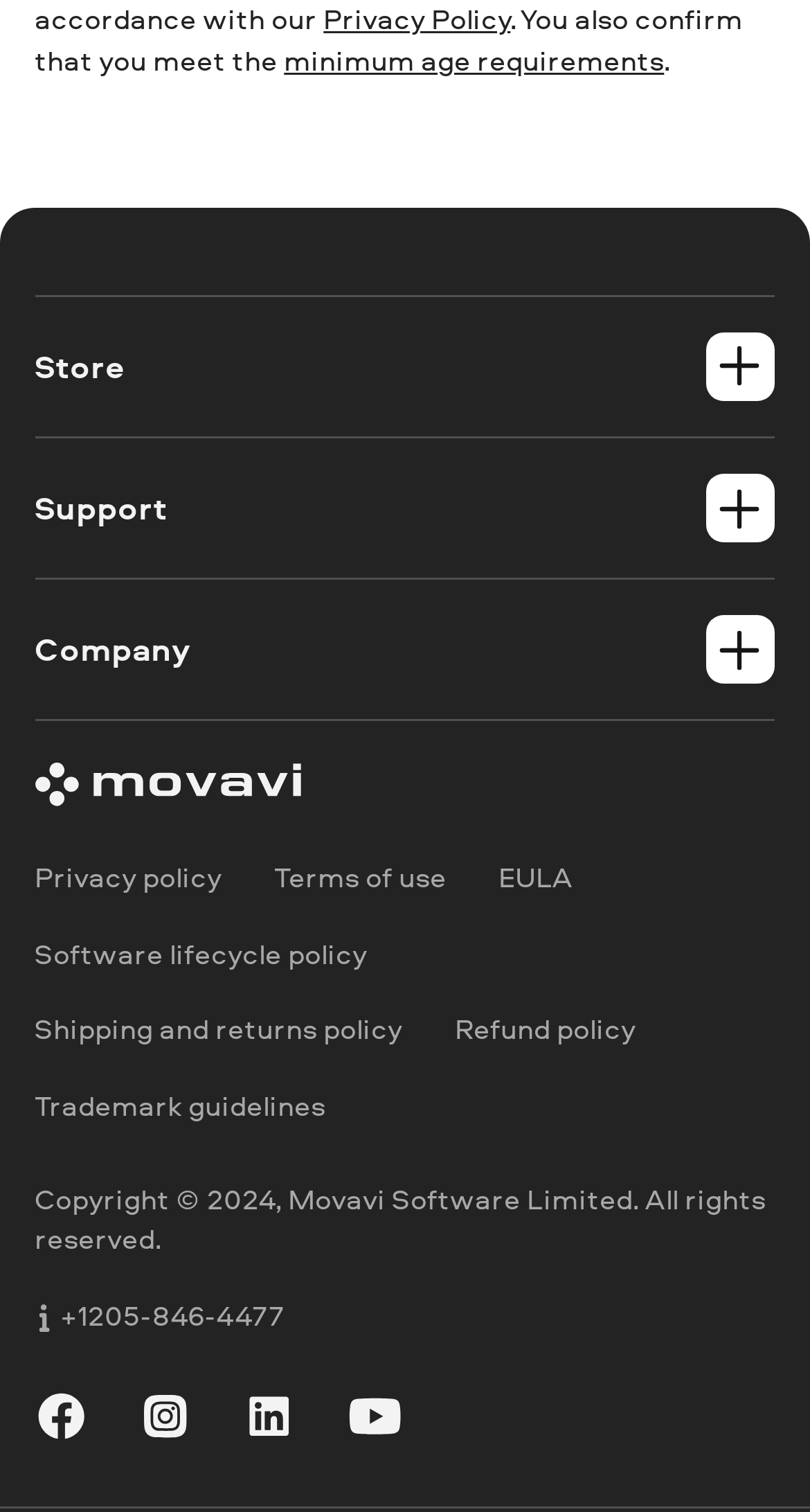Respond with a single word or phrase for the following question: 
What is the phone number mentioned on the webpage?

+1205-846-4477